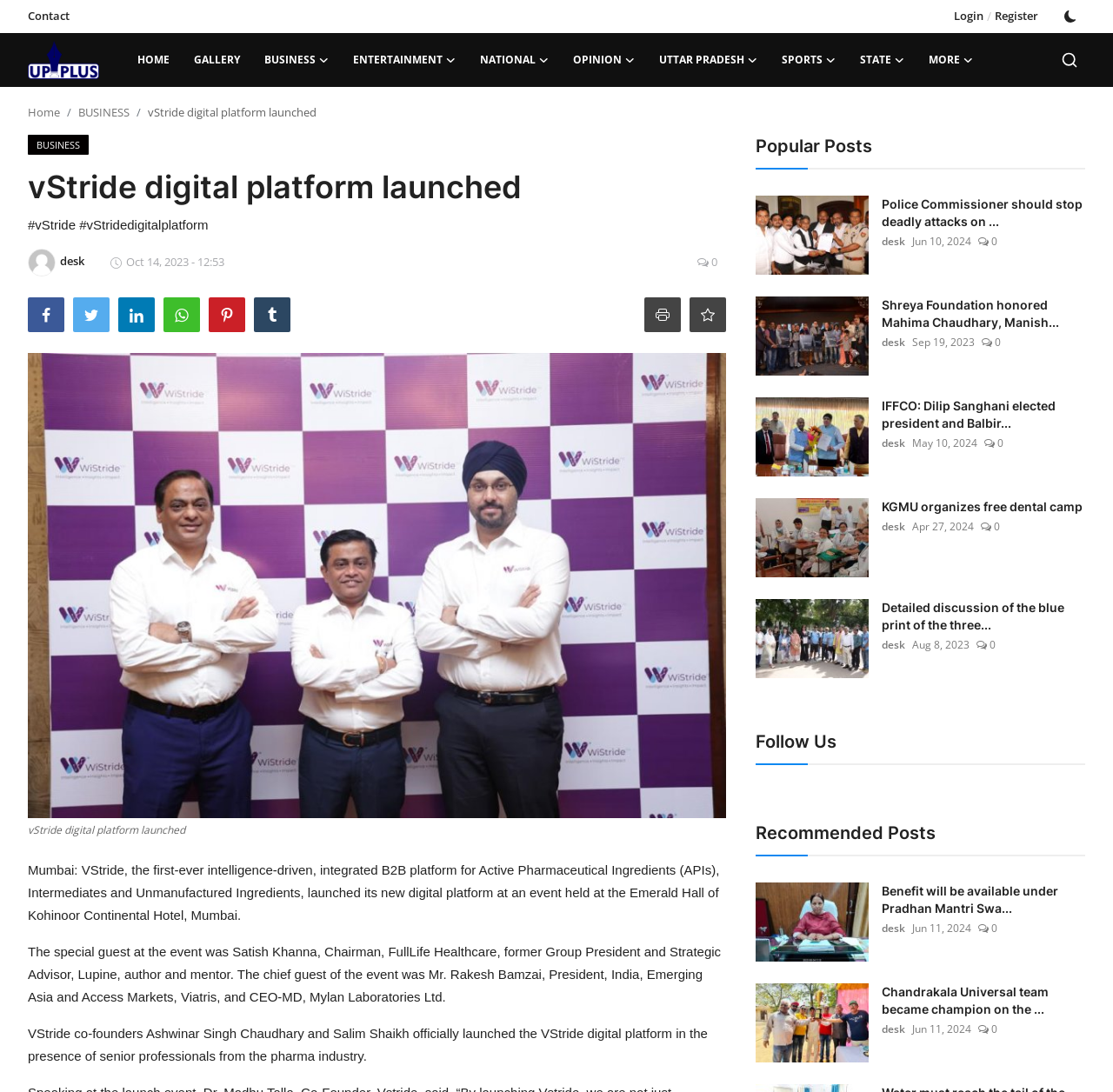What is the name of the company where Rakesh Bamzai is the President?
Please answer using one word or phrase, based on the screenshot.

Viatris